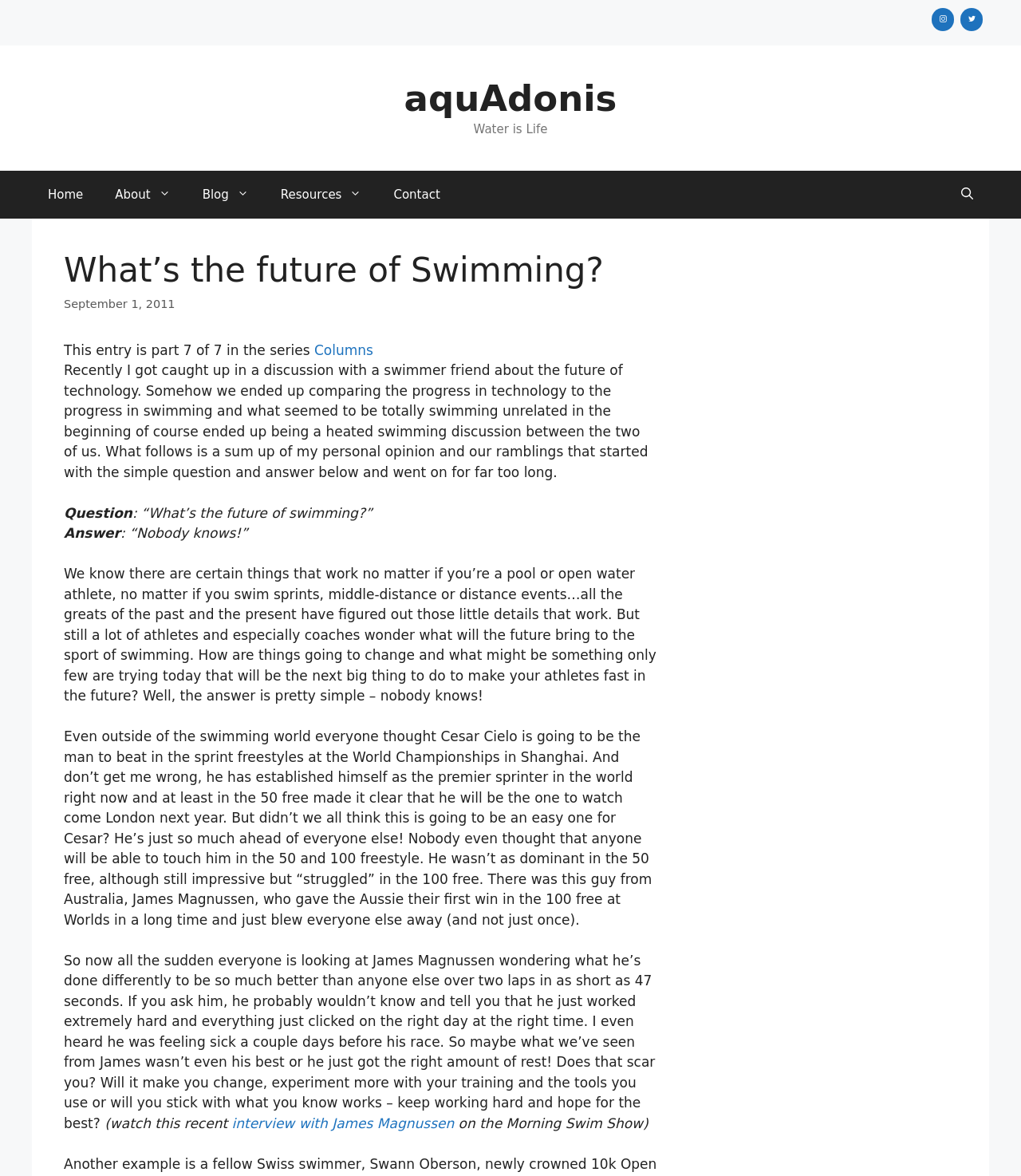Locate the bounding box coordinates for the element described below: "interview with James Magnussen". The coordinates must be four float values between 0 and 1, formatted as [left, top, right, bottom].

[0.227, 0.948, 0.445, 0.962]